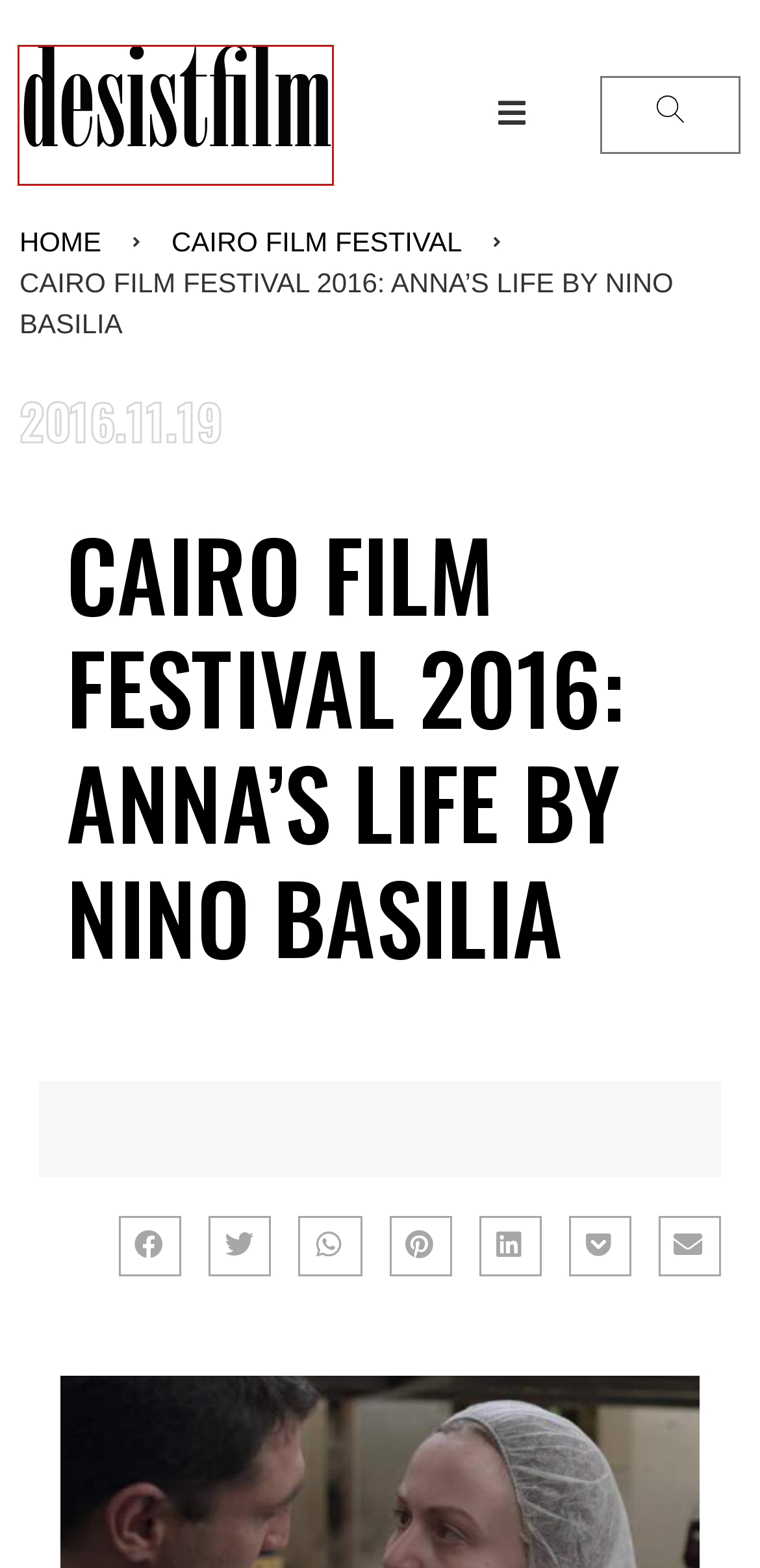You are provided with a screenshot of a webpage where a red rectangle bounding box surrounds an element. Choose the description that best matches the new webpage after clicking the element in the red bounding box. Here are the choices:
A. CAIRO FILM FESTIVAL 2016: TJUVHEDER BY PETER GRÖNLUND – desistfilm
B. Críticas – desistfilm
C. Cairo Film Festival – desistfilm
D. Entrevistas – desistfilm
E. CAIRO FILM FESTIVAL 2016: AFTER THE STORM BY HIROKASU KORE-EDA – desistfilm
F. desistfilm – film as  a poetic object. as a unique, magical experience.
G. Festivales – desistfilm
H. Próximamente – iaraStudio

F